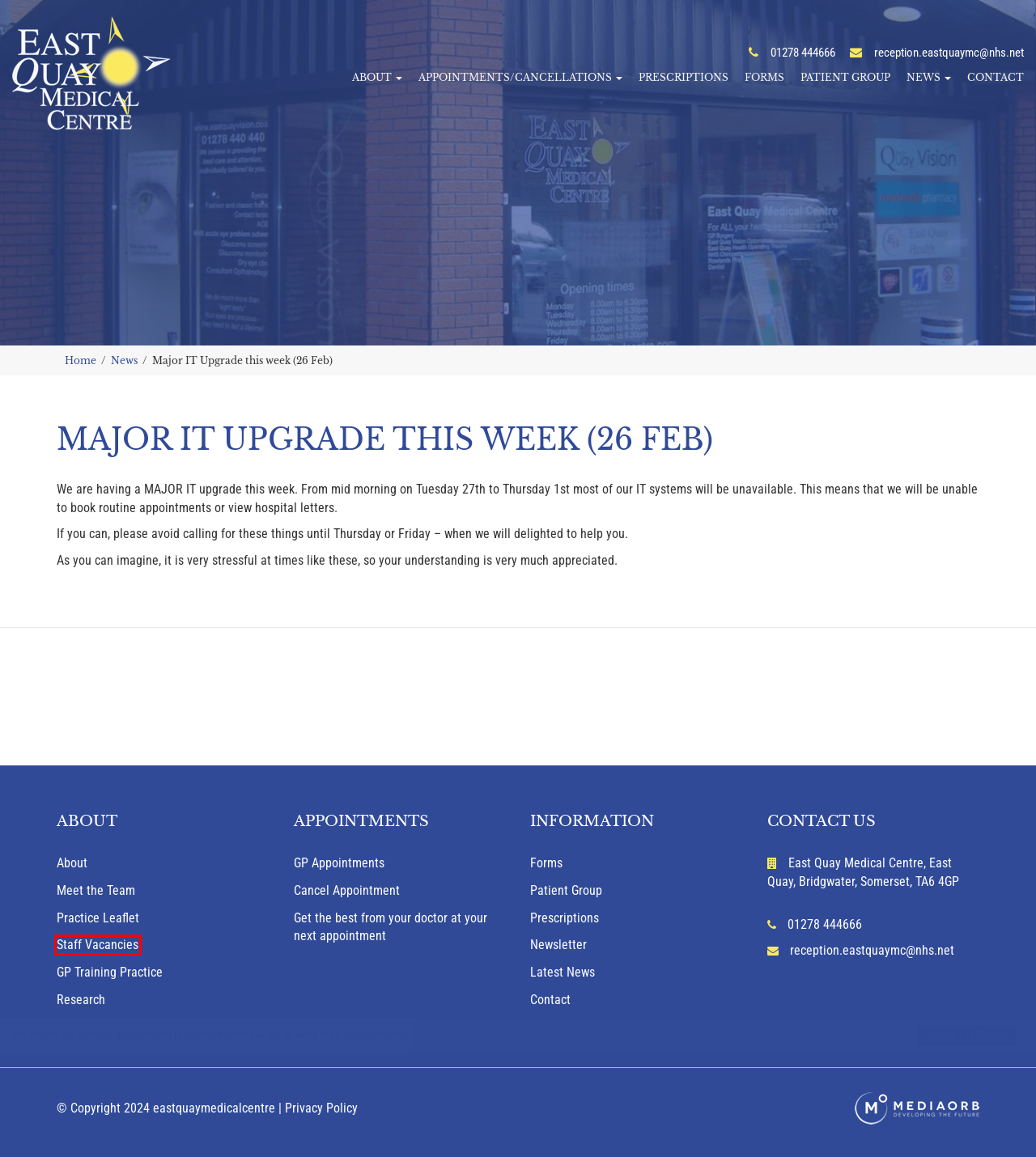Review the webpage screenshot provided, noting the red bounding box around a UI element. Choose the description that best matches the new webpage after clicking the element within the bounding box. The following are the options:
A. Research – eastquaymedicalcentre
B. Cancel Appointment – eastquaymedicalcentre
C. Contact – eastquaymedicalcentre
D. Staff Vacancies – eastquaymedicalcentre
E. GP Training Practice – eastquaymedicalcentre
F. GP Appointments – eastquaymedicalcentre
G. Meet the Team – eastquaymedicalcentre
H. Newsletter – eastquaymedicalcentre

D